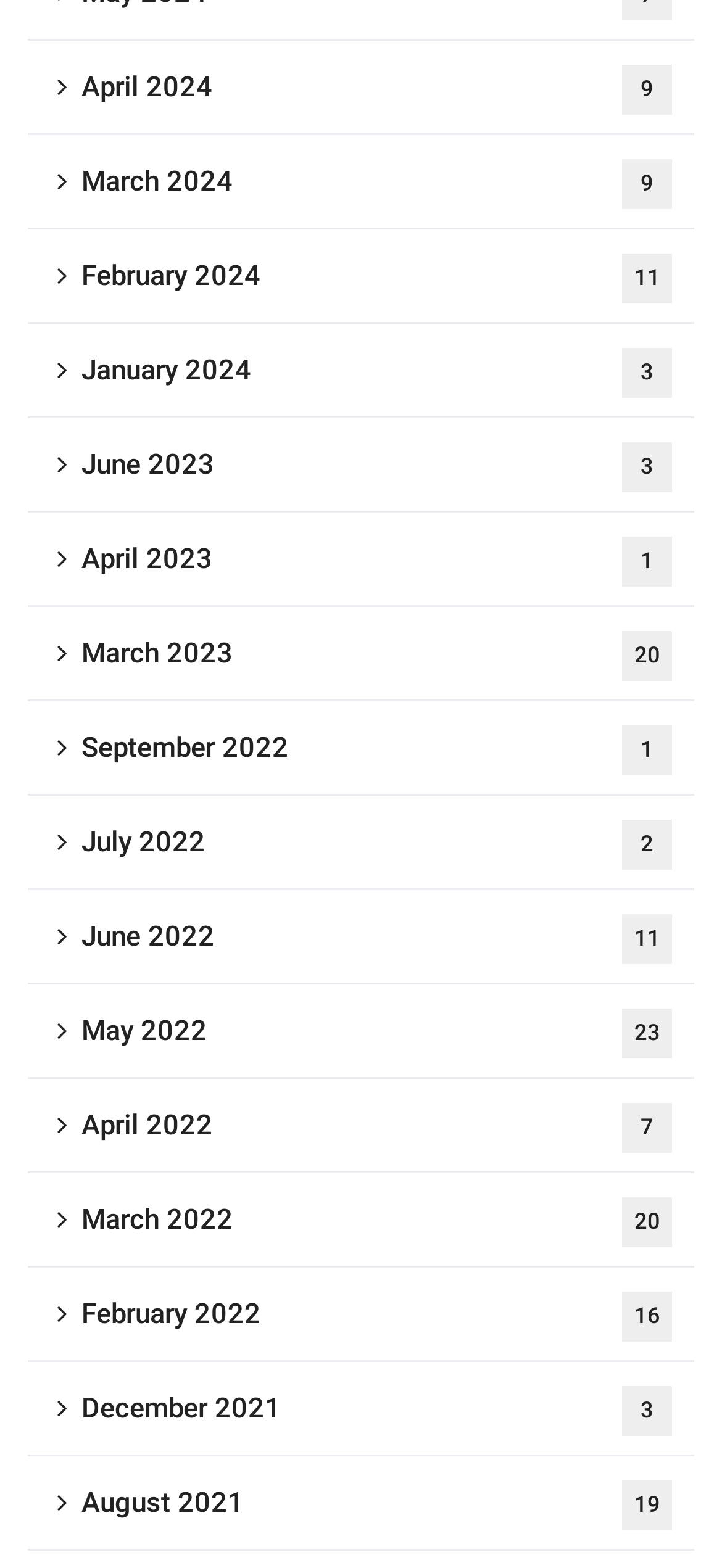Find the bounding box coordinates for the element that must be clicked to complete the instruction: "search for news". The coordinates should be four float numbers between 0 and 1, indicated as [left, top, right, bottom].

None